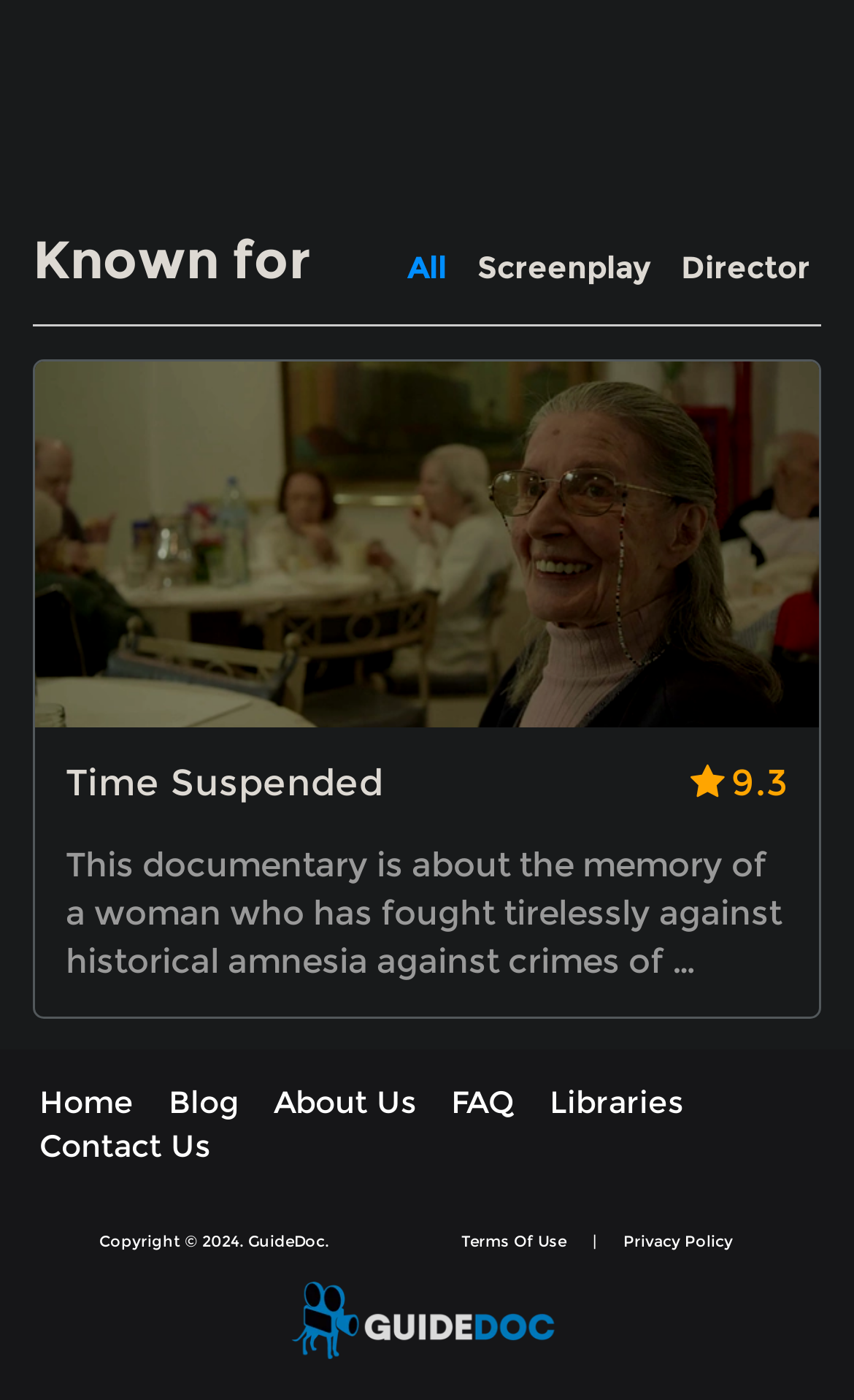Using the description "parent_node: Donate aria-label="Open navigation menu"", predict the bounding box of the relevant HTML element.

None